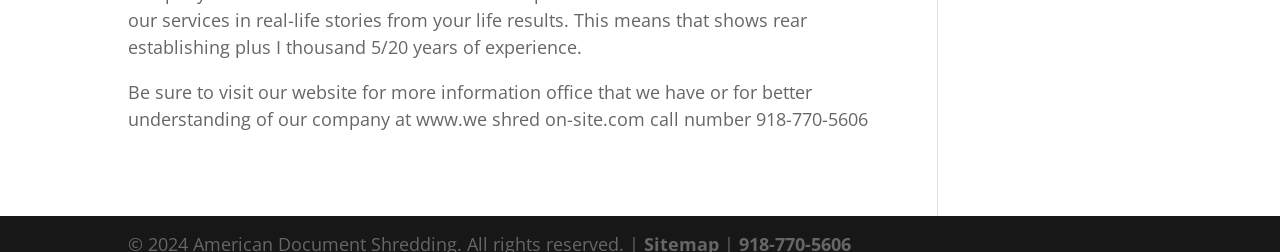Using the format (top-left x, top-left y, bottom-right x, bottom-right y), and given the element description, identify the bounding box coordinates within the screenshot: 918-770-5606

[0.577, 0.838, 0.665, 0.933]